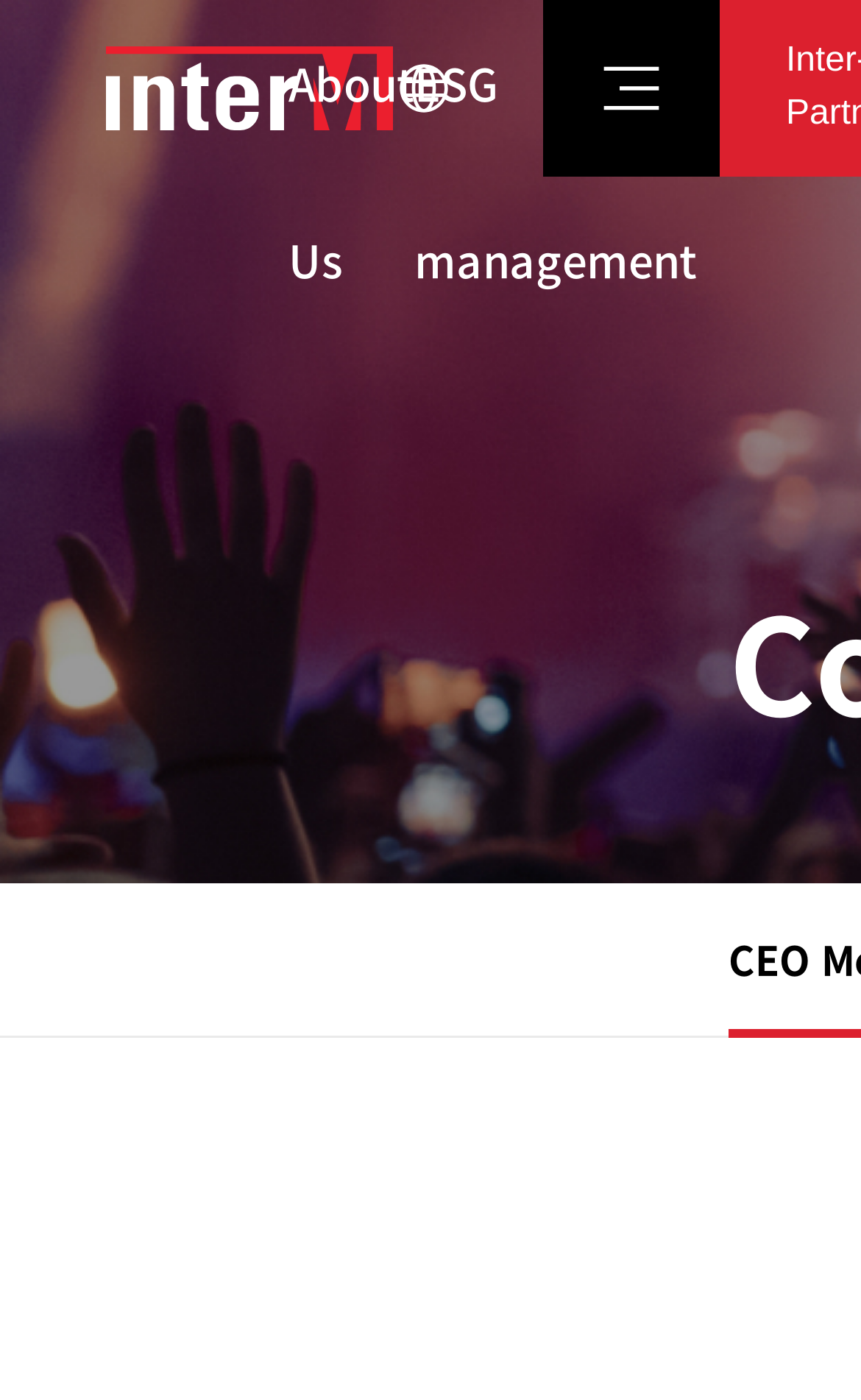Refer to the element description inter-M 로고 and identify the corresponding bounding box in the screenshot. Format the coordinates as (top-left x, top-left y, bottom-right x, bottom-right y) with values in the range of 0 to 1.

[0.123, 0.033, 0.456, 0.093]